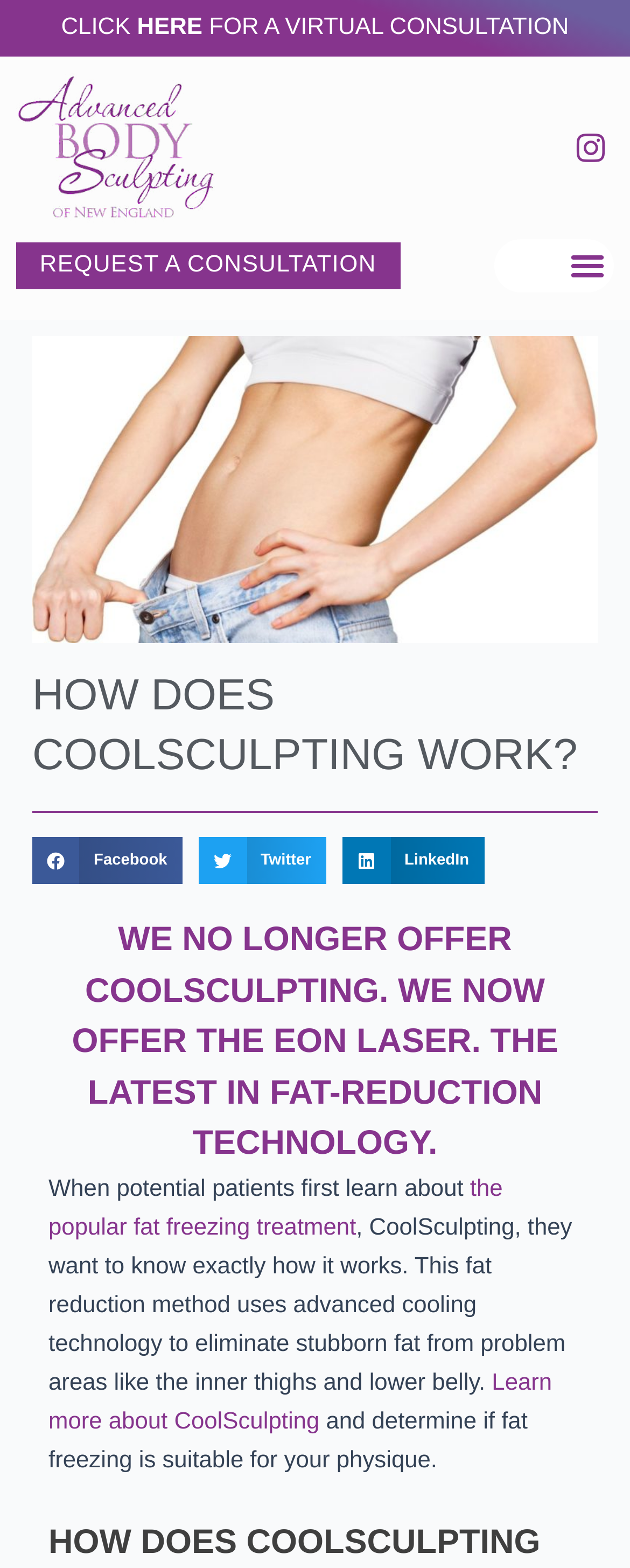What is the problem area mentioned in the text? From the image, respond with a single word or brief phrase.

inner thighs and lower belly